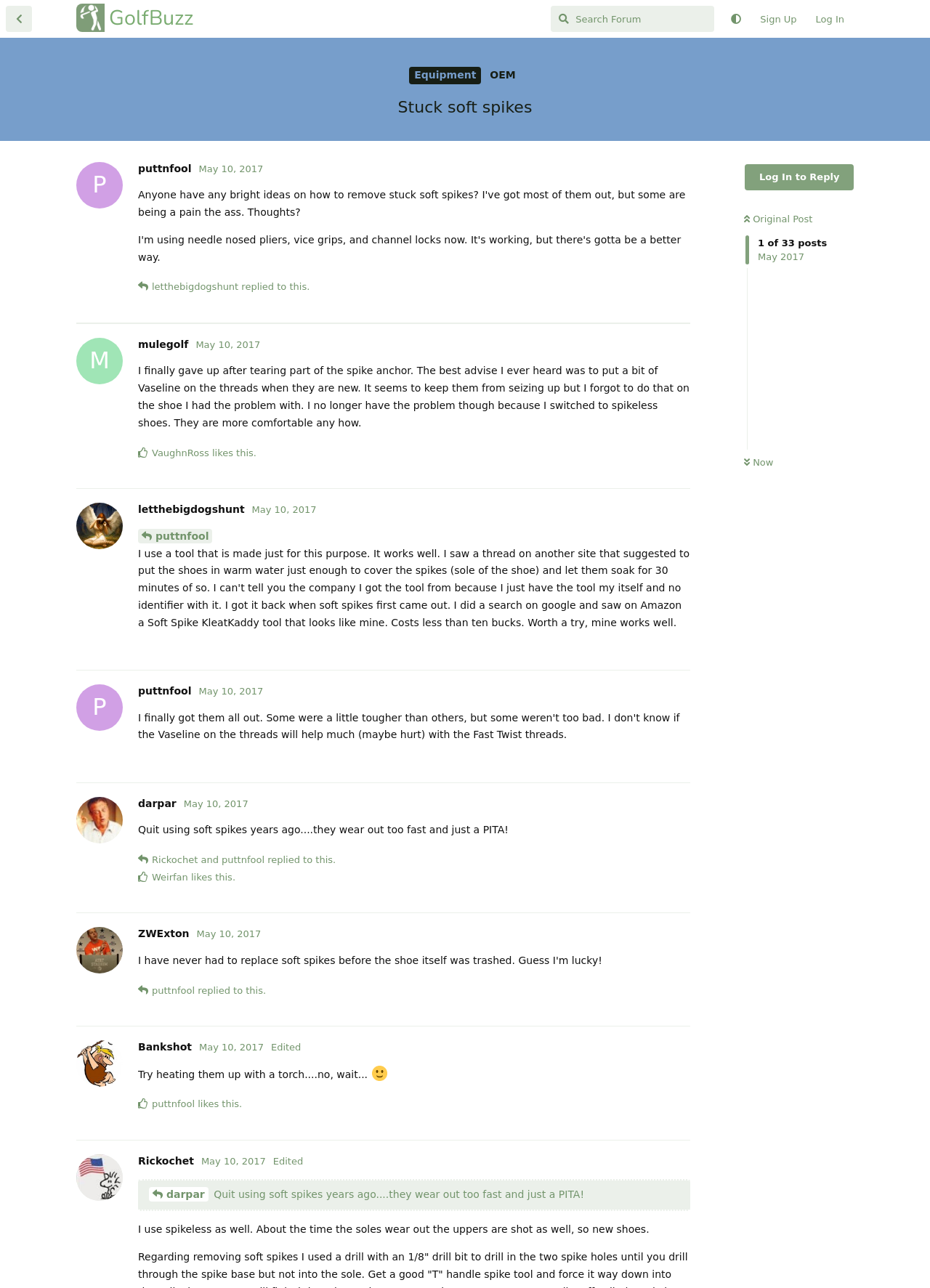How can users navigate to the discussion list?
From the details in the image, provide a complete and detailed answer to the question.

The webpage provides a link labeled 'Back to Discussion List' at the top, which suggests that users can click on this link to navigate back to the main discussion list or forum.